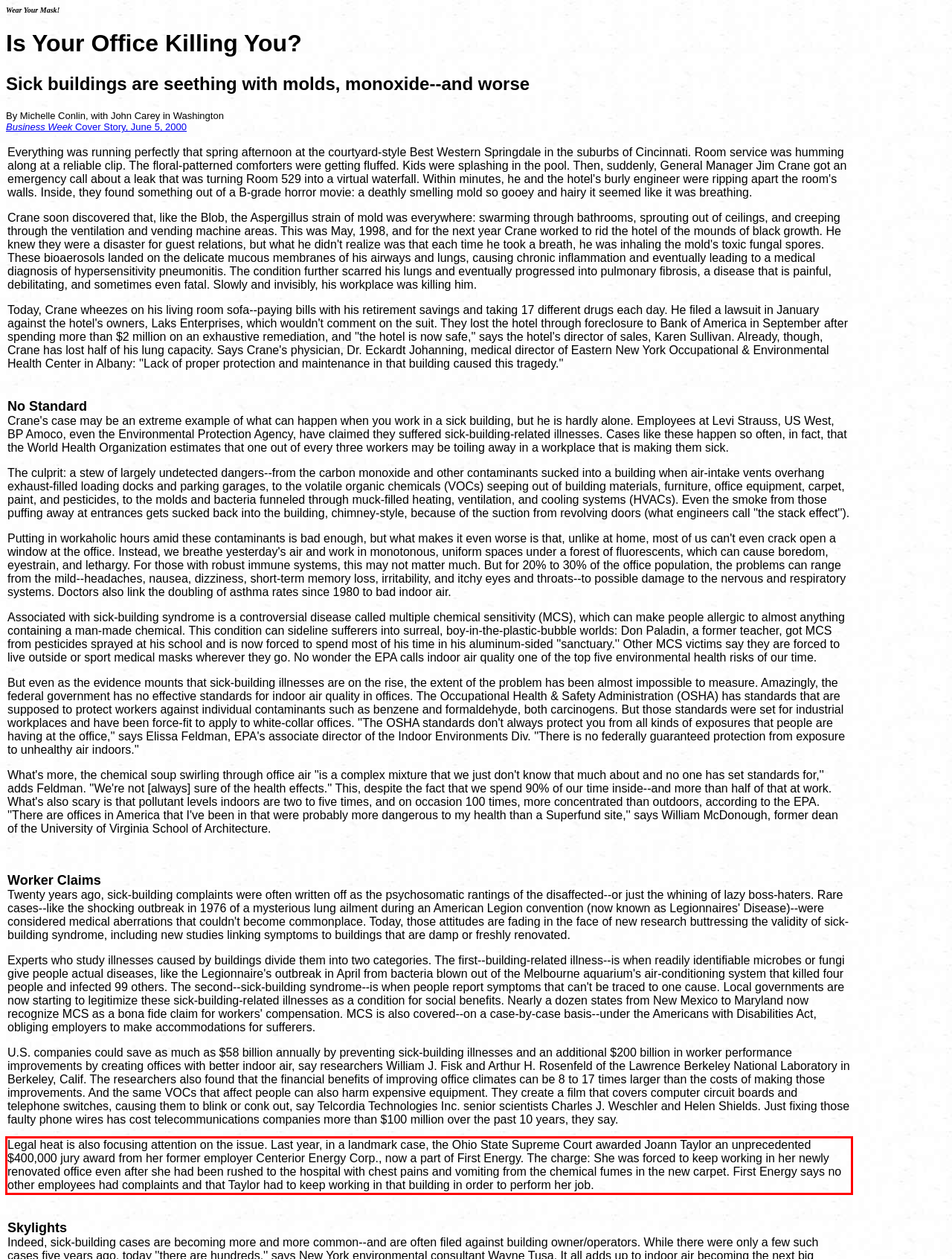Given the screenshot of the webpage, identify the red bounding box, and recognize the text content inside that red bounding box.

Legal heat is also focusing attention on the issue. Last year, in a landmark case, the Ohio State Supreme Court awarded Joann Taylor an unprecedented $400,000 jury award from her former employer Centerior Energy Corp., now a part of First Energy. The charge: She was forced to keep working in her newly renovated office even after she had been rushed to the hospital with chest pains and vomiting from the chemical fumes in the new carpet. First Energy says no other employees had complaints and that Taylor had to keep working in that building in order to perform her job.